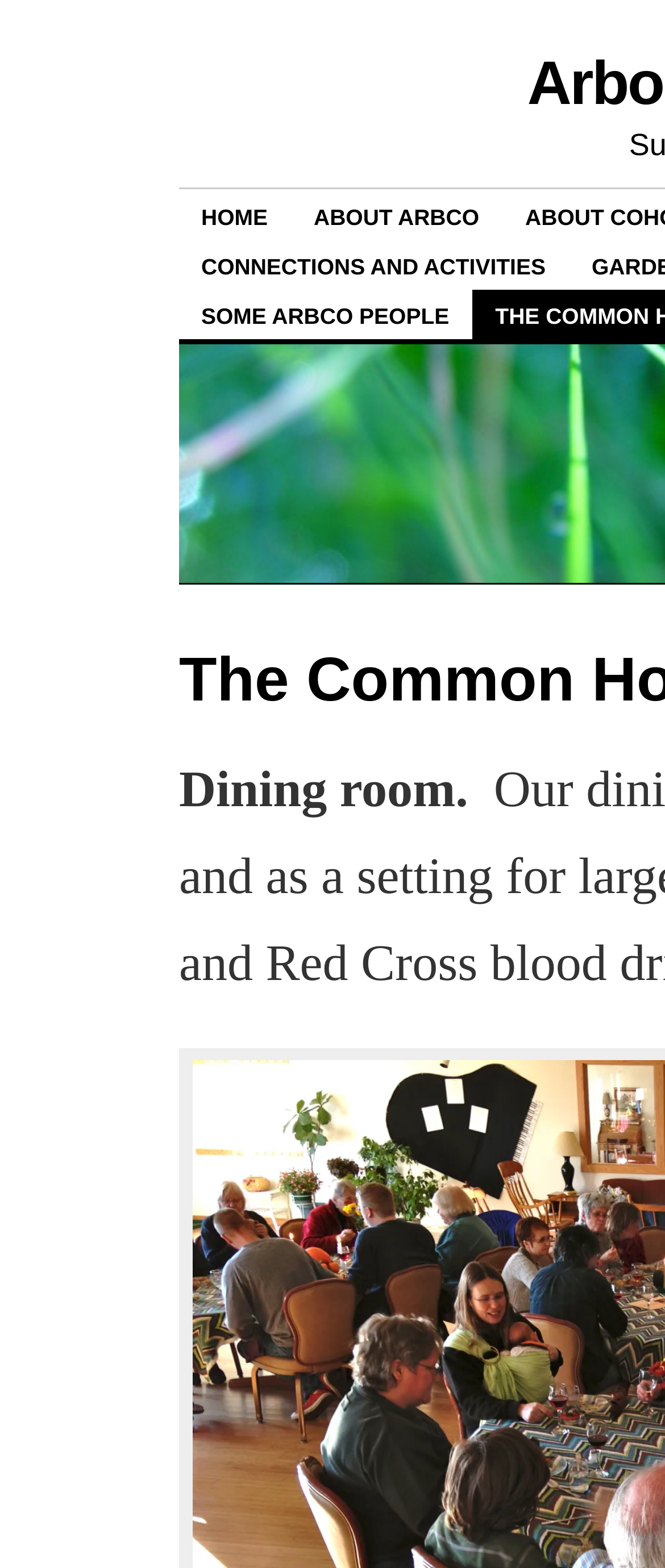Please determine the bounding box coordinates for the UI element described here. Use the format (top-left x, top-left y, bottom-right x, bottom-right y) with values bounded between 0 and 1: Sample Issue

None